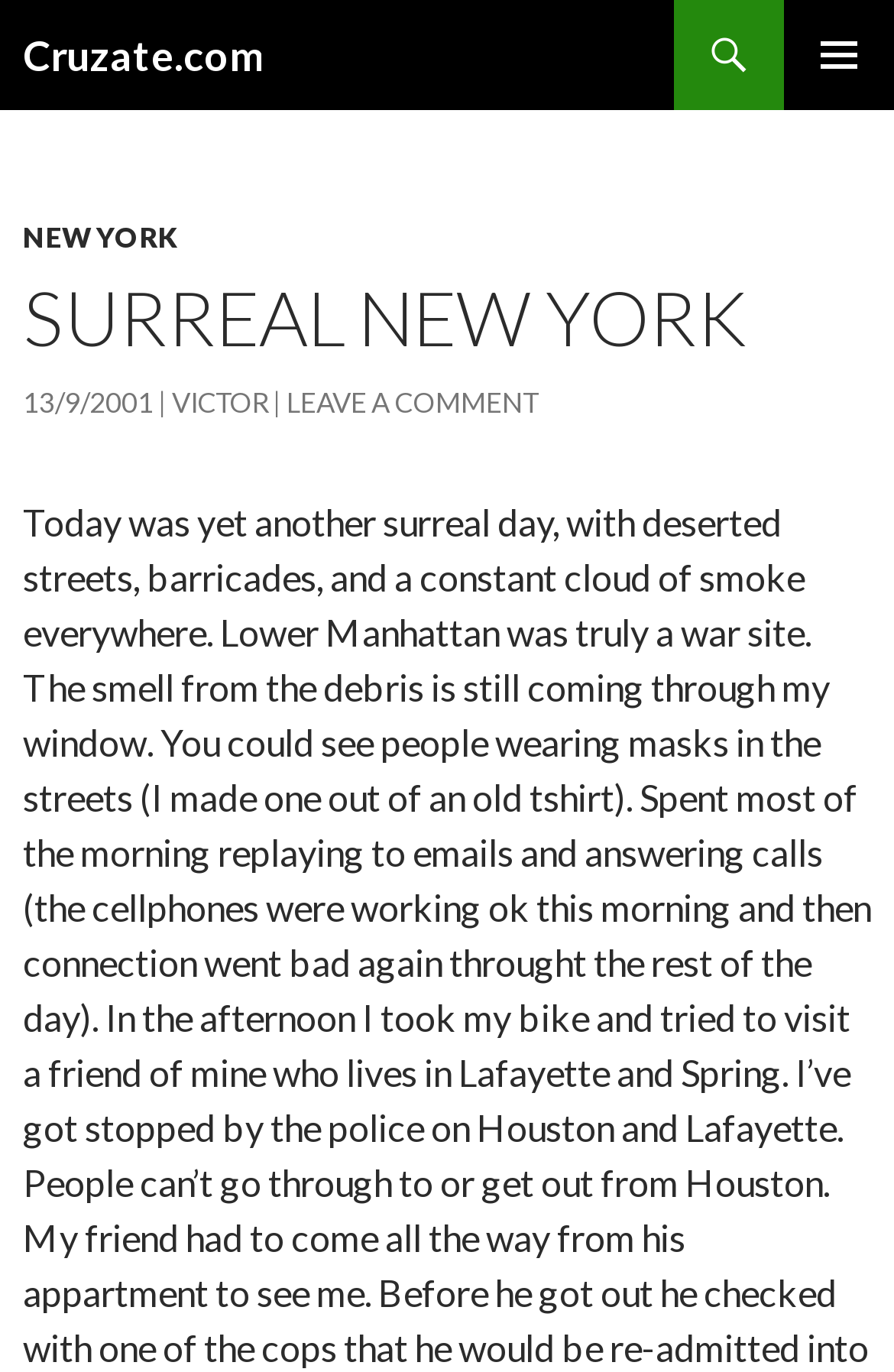Given the webpage screenshot, identify the bounding box of the UI element that matches this description: "Leave a comment".

[0.321, 0.281, 0.603, 0.306]